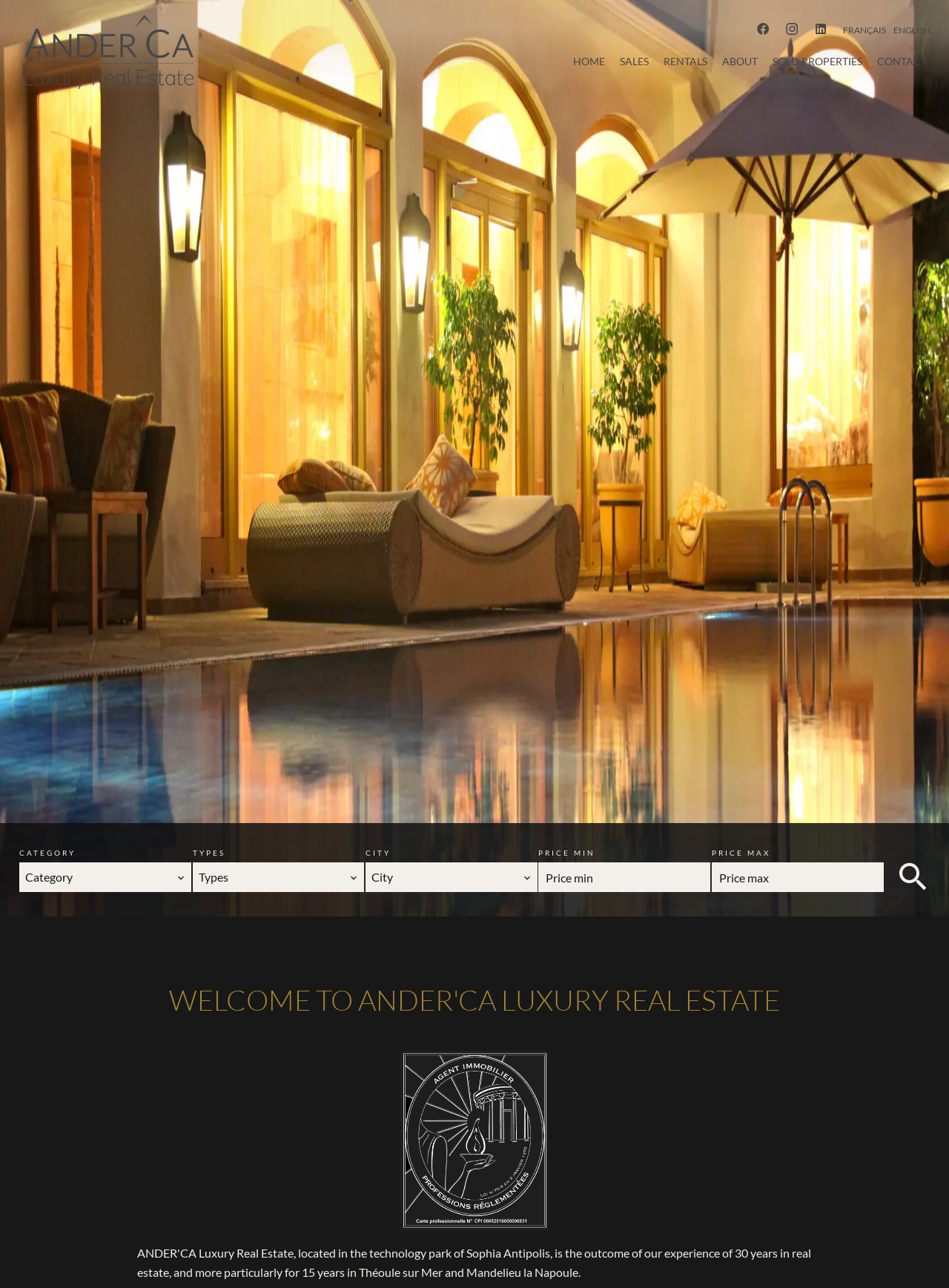Provide the bounding box coordinates for the UI element that is described as: "Category".

[0.02, 0.67, 0.202, 0.693]